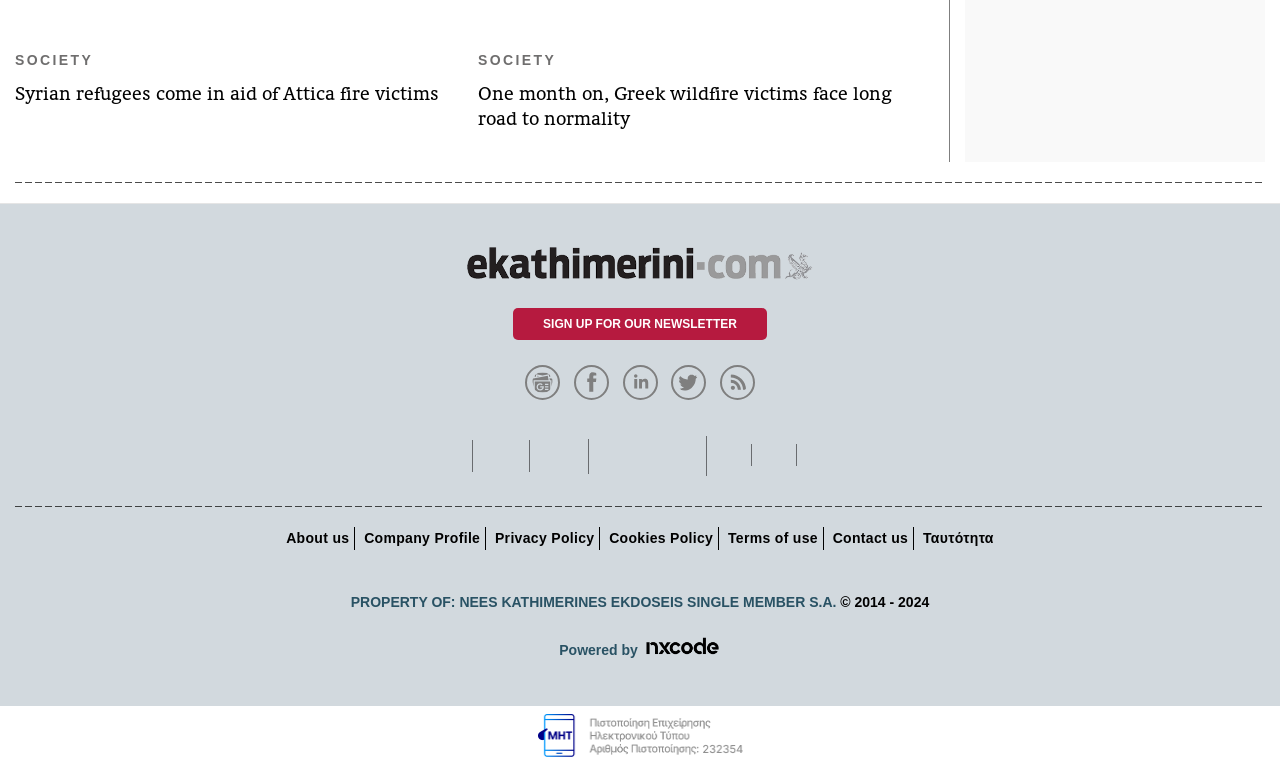Using the webpage screenshot and the element description aria-label="eKathimerini.com on Google News", determine the bounding box coordinates. Specify the coordinates in the format (top-left x, top-left y, bottom-right x, bottom-right y) with values ranging from 0 to 1.

[0.41, 0.487, 0.44, 0.508]